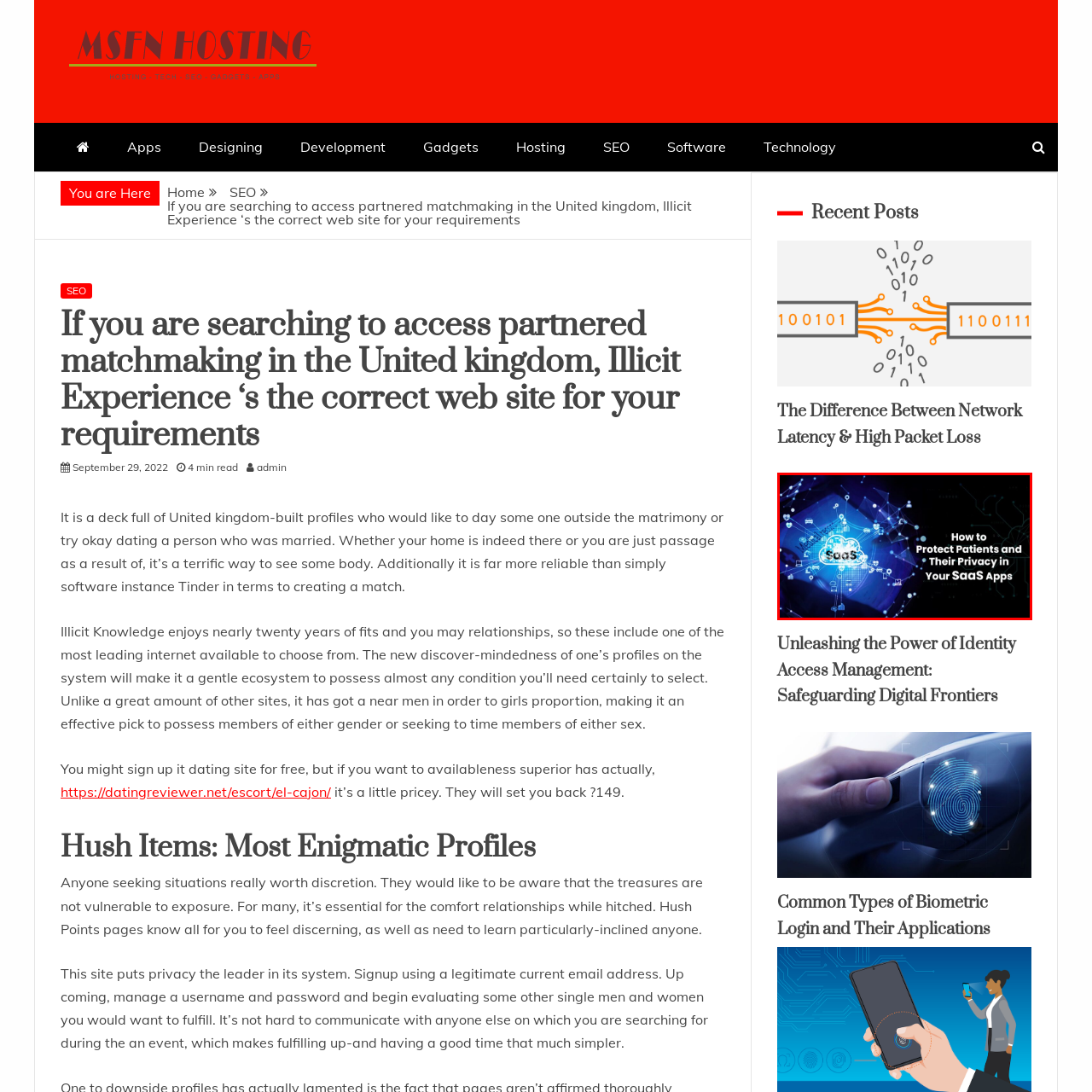Give a comprehensive description of the picture highlighted by the red border.

The image features a visually striking digital background, predominantly in shades of blue and purple, which conveys a sense of technological advancement. In the center, a stylized cloud icon representing Software as a Service (SaaS) is prominently displayed. Surrounding the cloud are various interconnected icons symbolizing data privacy, healthcare, and technology, emphasizing the importance of safeguarding information in the digital age.

The text overlay reads: "How to Protect Patients and Their Privacy in Your SaaS Apps," highlighting a crucial topic in the realm of healthcare technology. This caption suggests a focus on strategies and best practices for ensuring the confidentiality and security of patient data within SaaS applications, a critical concern for developers and healthcare providers alike. The overall composition effectively communicates the modern intersection of technology and healthcare privacy.